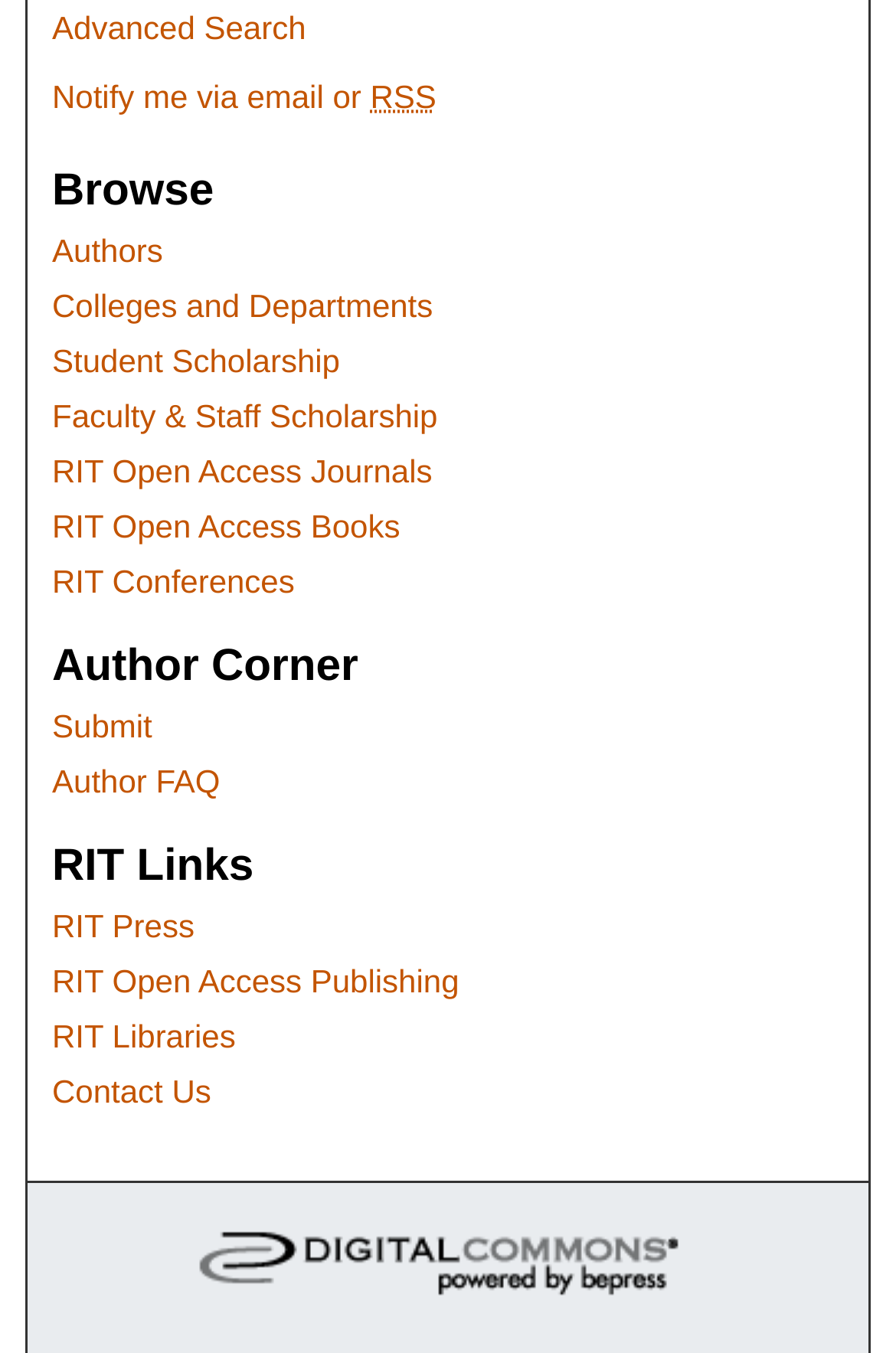Can you specify the bounding box coordinates for the region that should be clicked to fulfill this instruction: "Go to Elsevier - Digital Commons".

[0.179, 0.856, 0.82, 0.941]